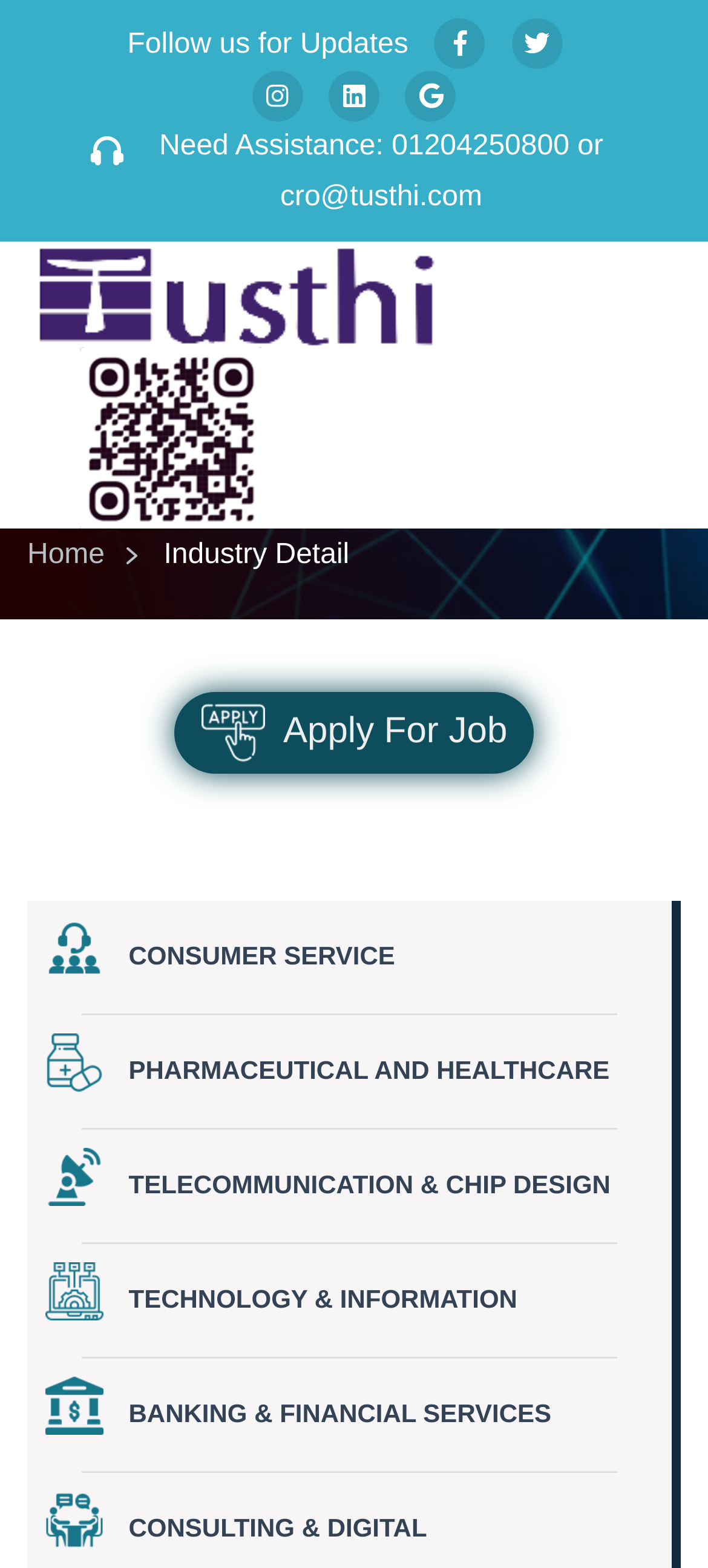Determine the bounding box coordinates of the clickable region to follow the instruction: "Explore consulting and digital services".

[0.182, 0.951, 0.884, 0.997]